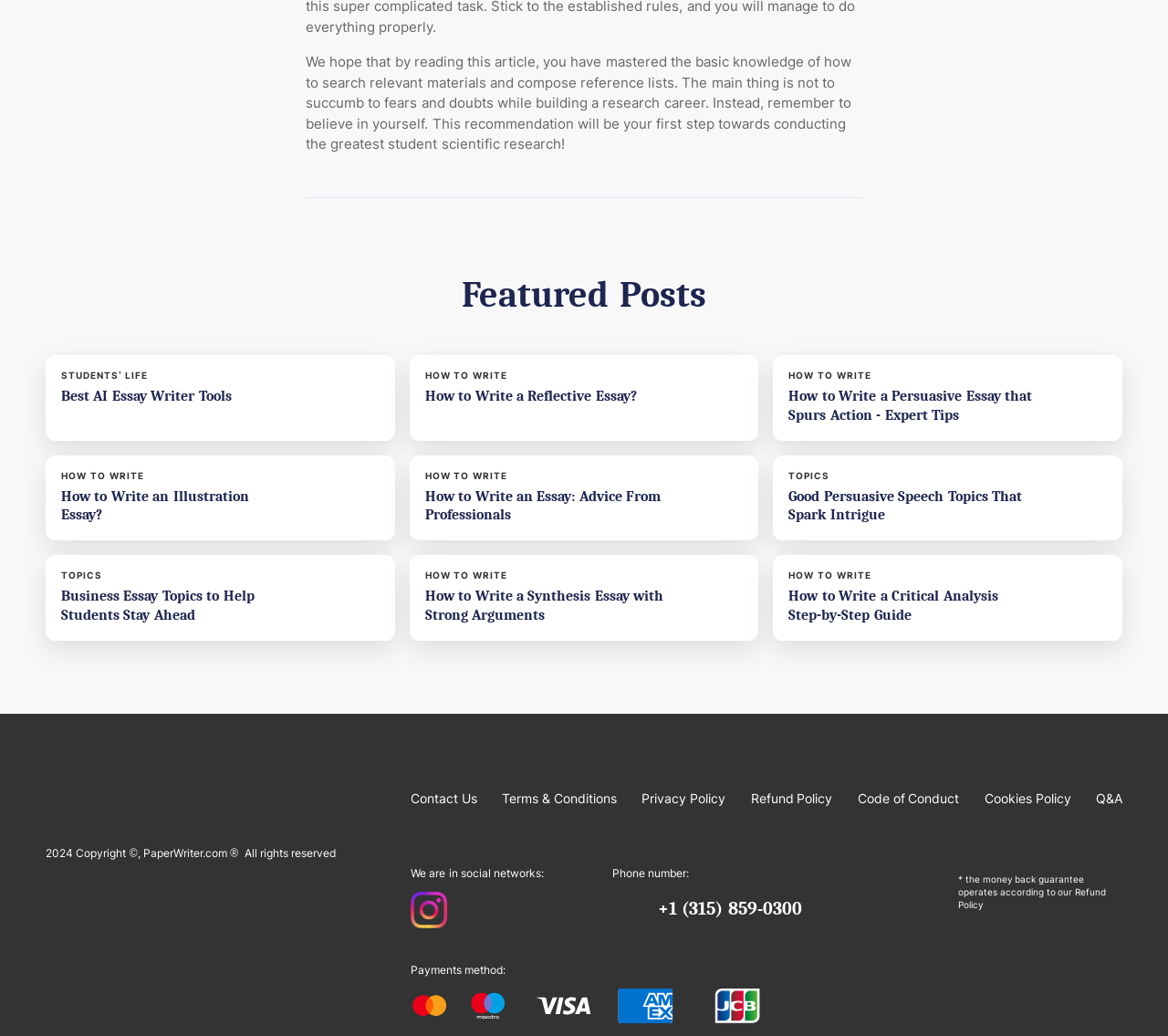What is the guarantee offered by the website?
Please provide a single word or phrase as the answer based on the screenshot.

100% money back guarantee